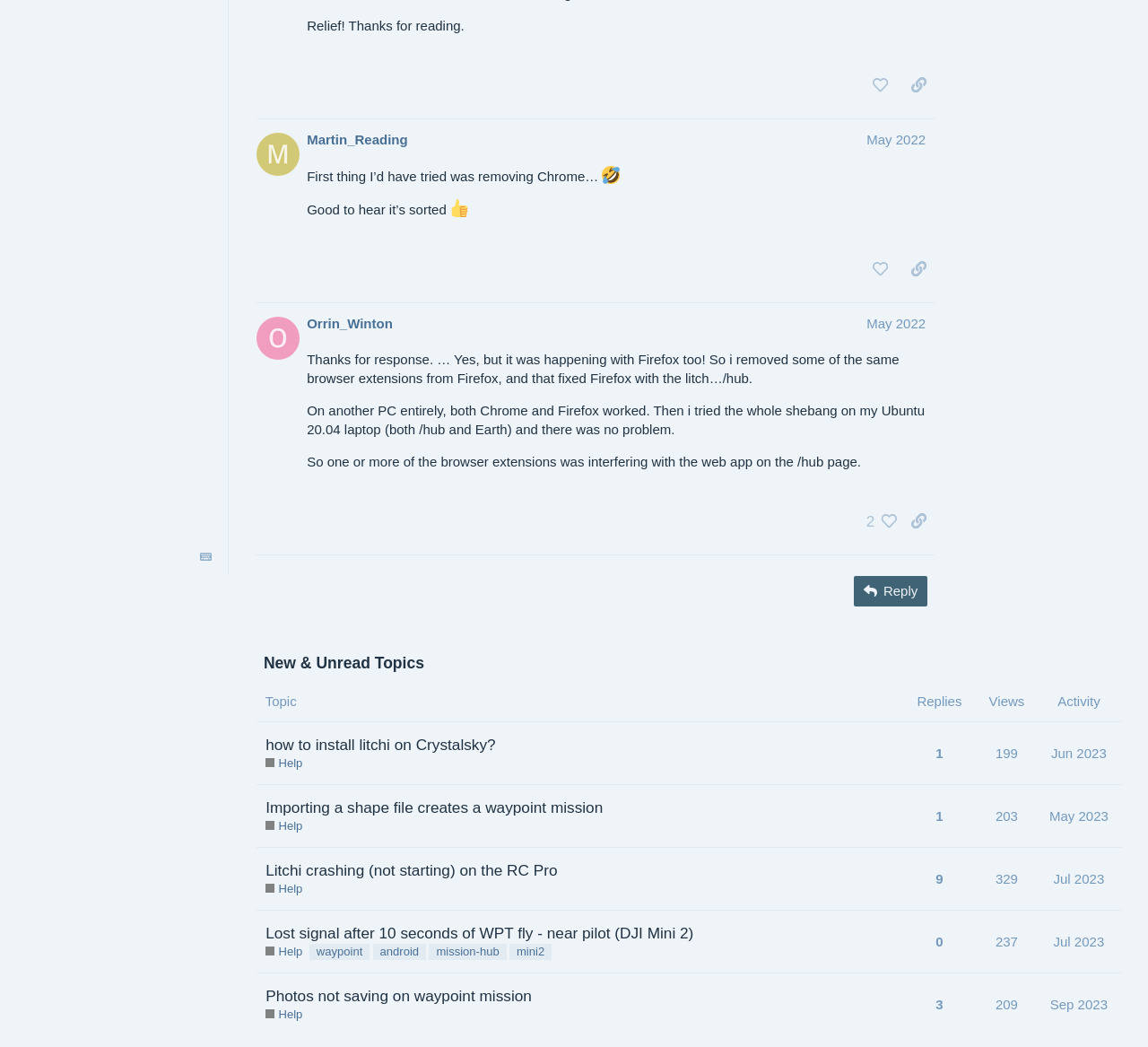Calculate the bounding box coordinates of the UI element given the description: "Sep 2023".

[0.911, 0.939, 0.969, 0.979]